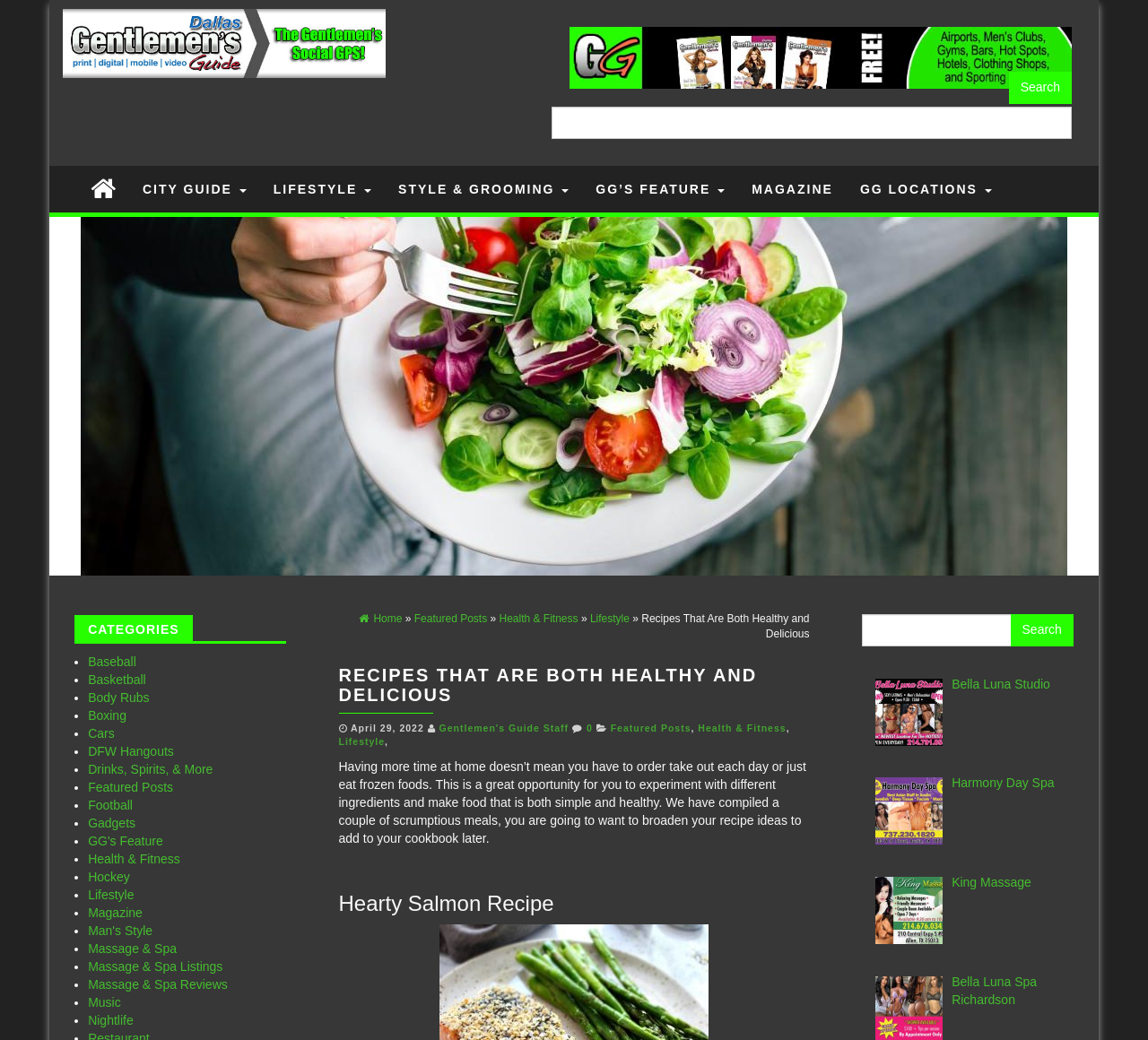Determine the bounding box coordinates in the format (top-left x, top-left y, bottom-right x, bottom-right y). Ensure all values are floating point numbers between 0 and 1. Identify the bounding box of the UI element described by: Body Rubs

[0.077, 0.664, 0.13, 0.678]